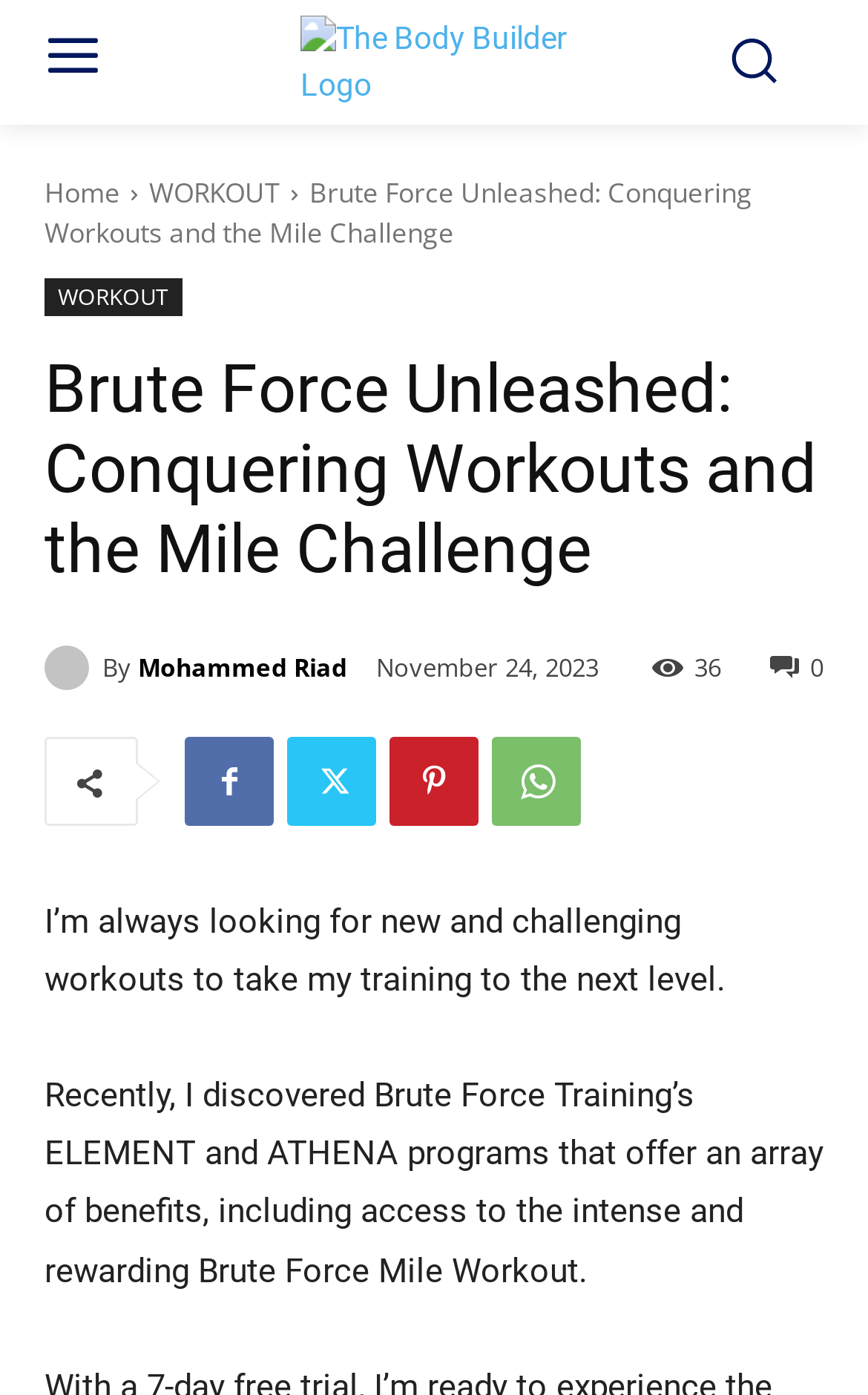Find the bounding box coordinates for the area you need to click to carry out the instruction: "Click the WORKOUT link". The coordinates should be four float numbers between 0 and 1, indicated as [left, top, right, bottom].

[0.172, 0.124, 0.323, 0.152]